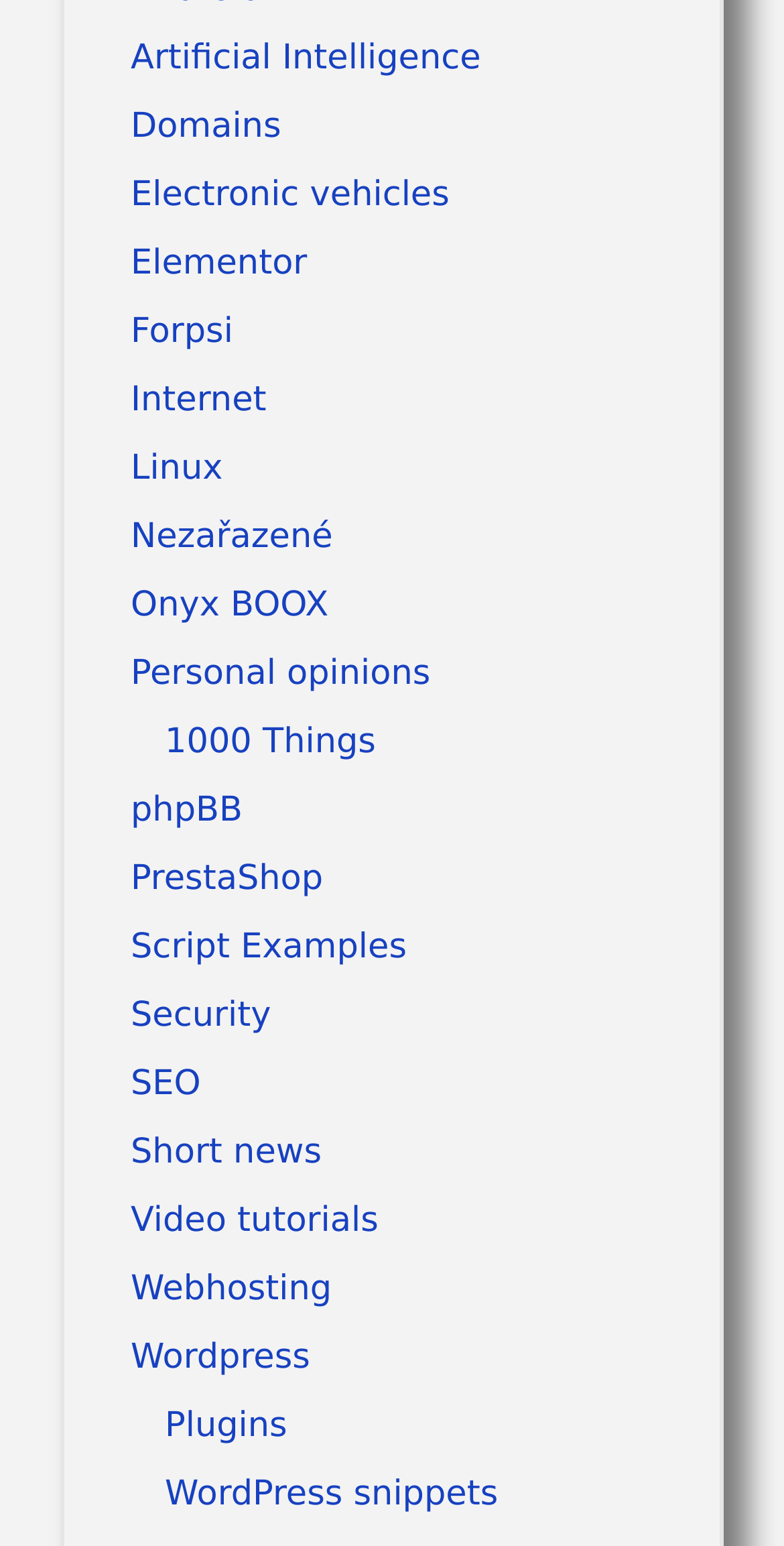Can you look at the image and give a comprehensive answer to the question:
What is the category of the link 'Onyx BOOX'?

I analyzed the text of the link 'Onyx BOOX' and determined that it is related to electronic devices, possibly a brand of e-readers.